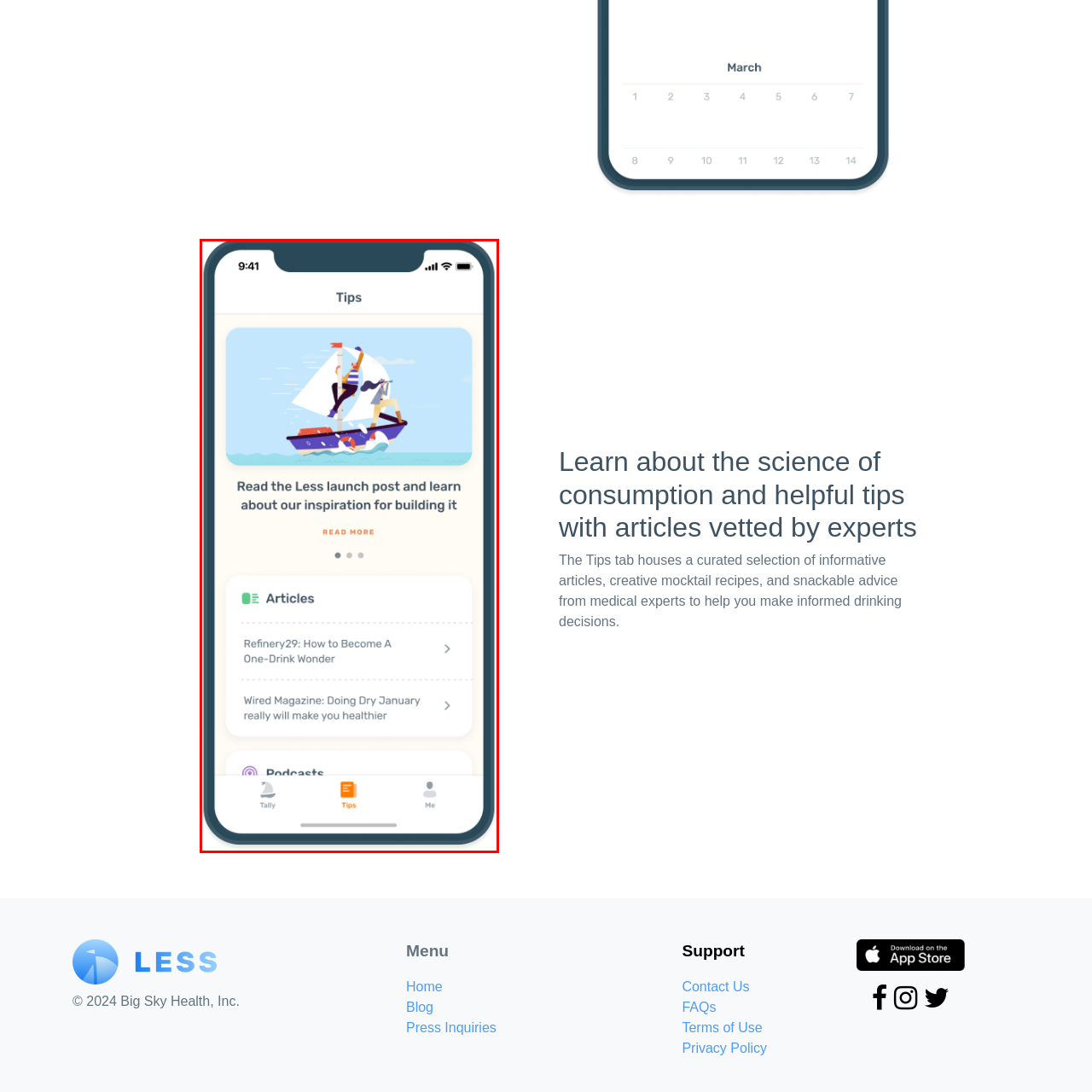Concentrate on the image bordered by the red line and give a one-word or short phrase answer to the following question:
How many articles are highlighted below the main content?

Two